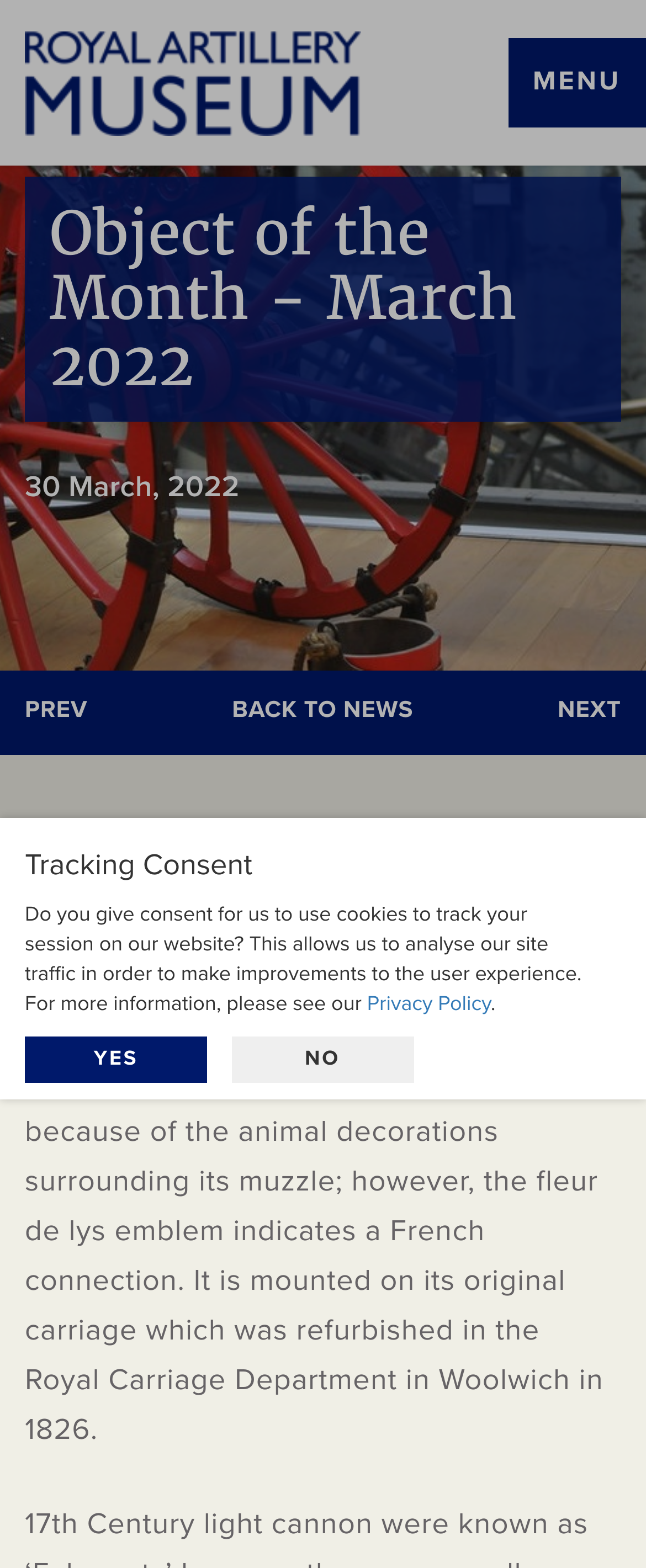What is the purpose of the button 'YES'?
Please provide a comprehensive answer to the question based on the webpage screenshot.

I determined the answer by analyzing the webpage content, specifically the section with the heading 'Tracking Consent'. The text above the buttons 'YES' and 'NO' asks if the user gives consent for the website to use cookies to track their session. Therefore, the purpose of the button 'YES' is to give consent for cookies.